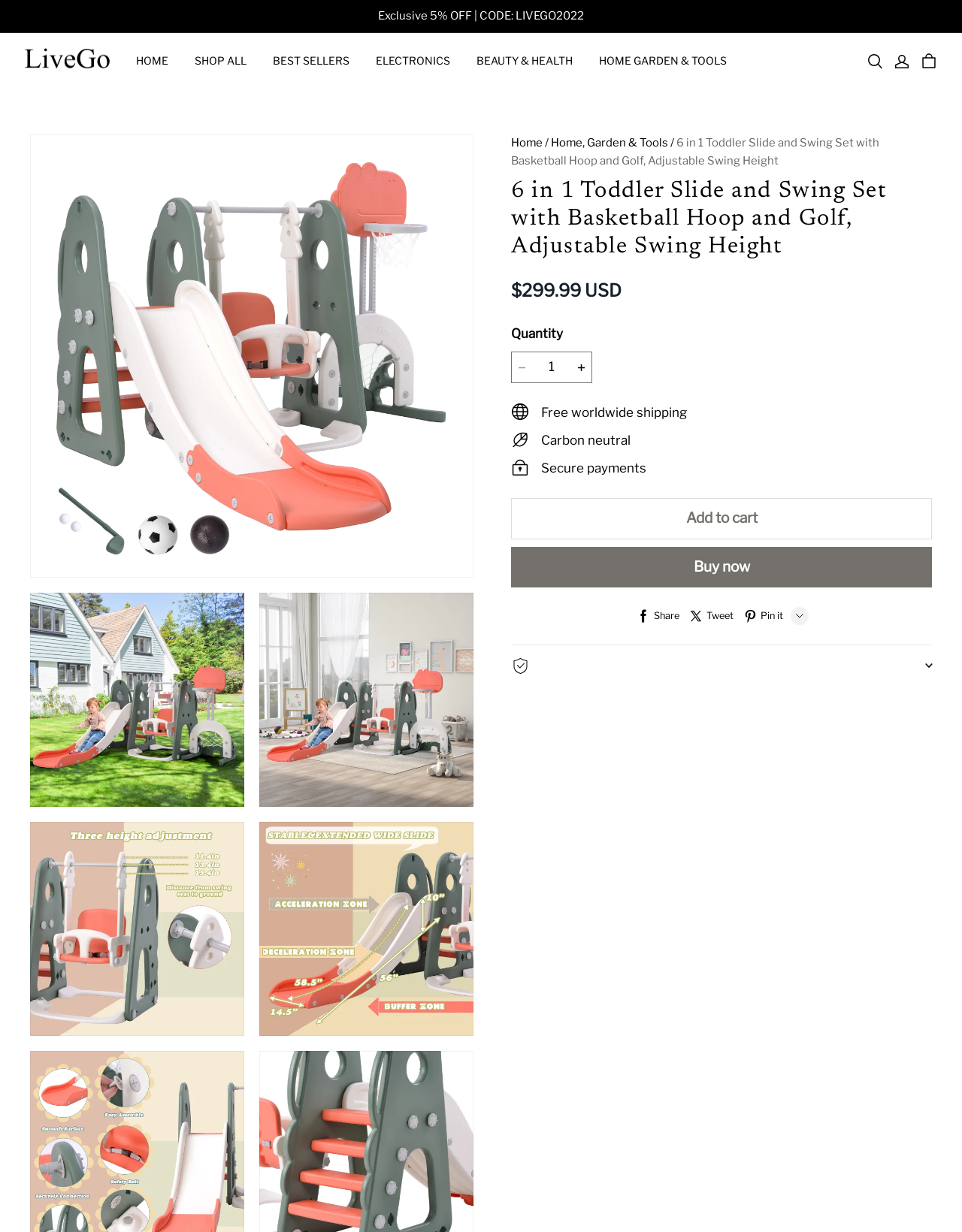Determine the bounding box coordinates of the UI element that matches the following description: "Pin it". The coordinates should be four float numbers between 0 and 1 in the format [left, top, right, bottom].

[0.77, 0.493, 0.814, 0.508]